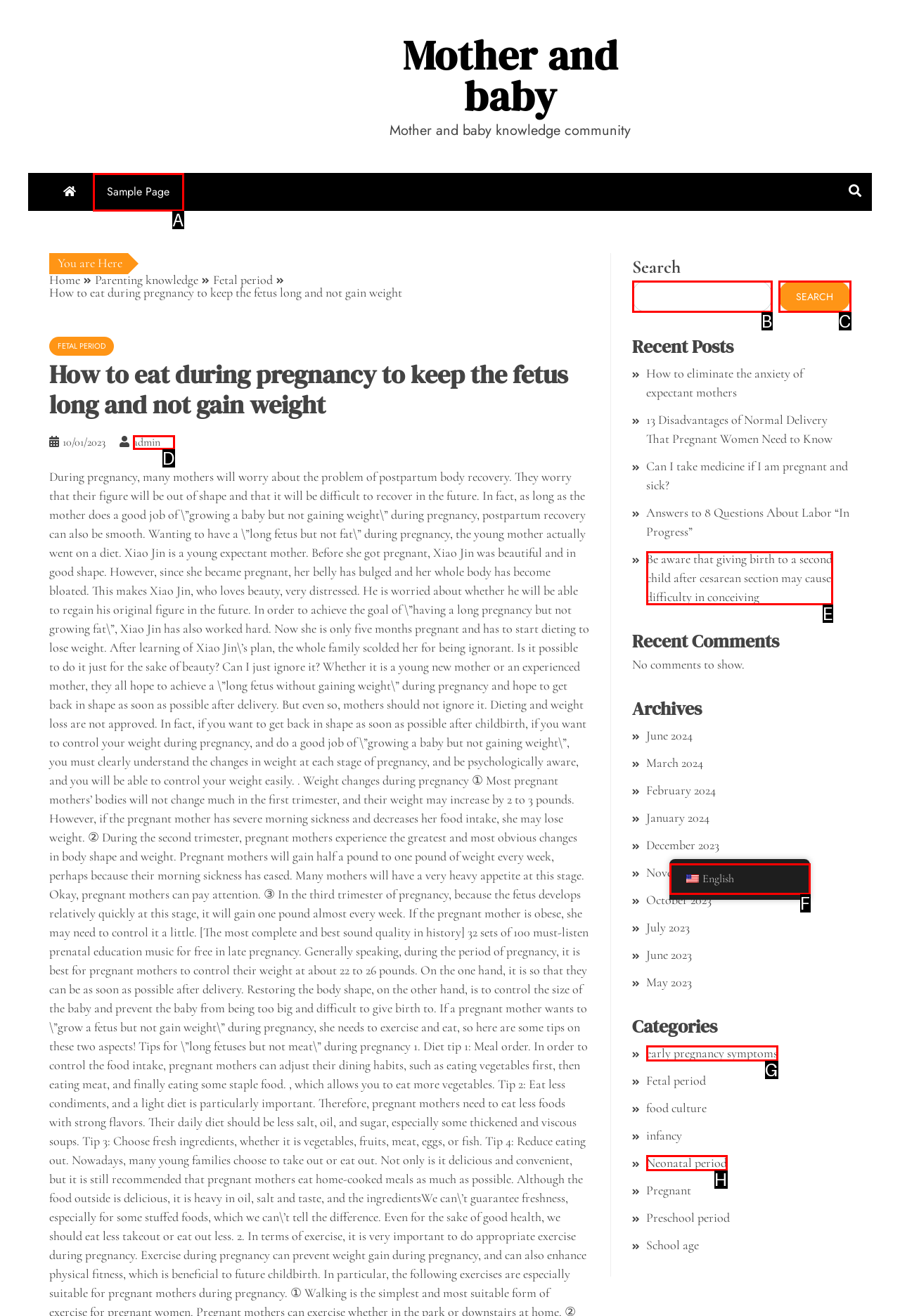Identify the letter of the UI element that fits the description: Register
Respond with the letter of the option directly.

None